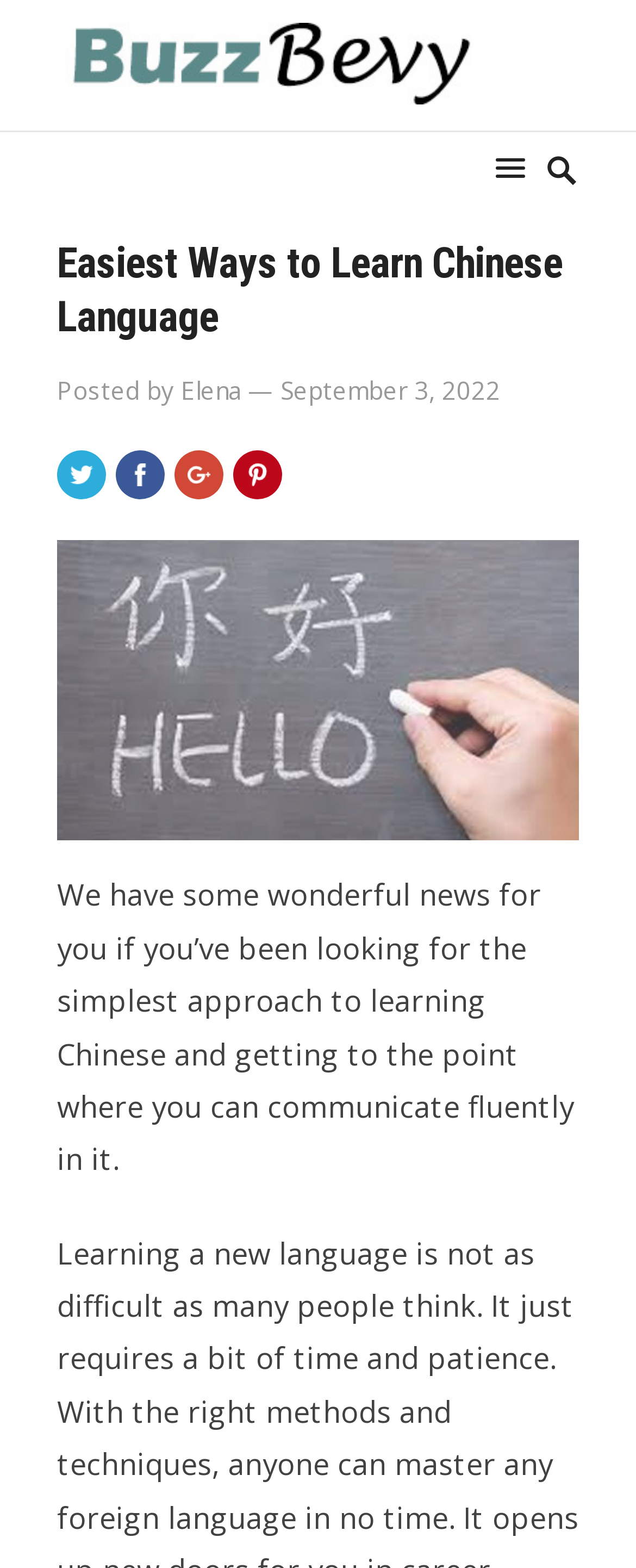What is the main image about?
Your answer should be a single word or phrase derived from the screenshot.

Learning Chinese